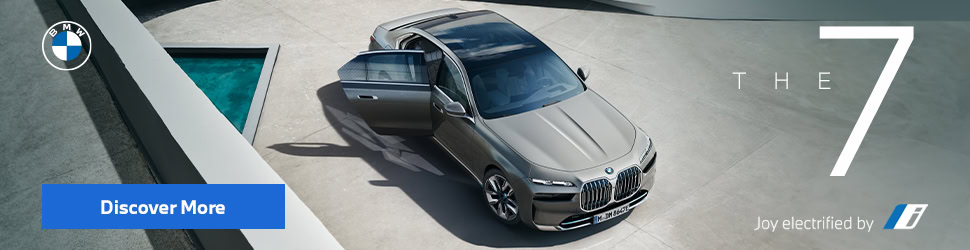What is the model of the car featured in the image?
Use the information from the image to give a detailed answer to the question.

The image highlights the car's premium stature, and the caption mentions 'THE 7' prominently, which suggests that the car is a 7 Series model. This is further supported by the tagline 'Discover More' paired with the BMW logo.